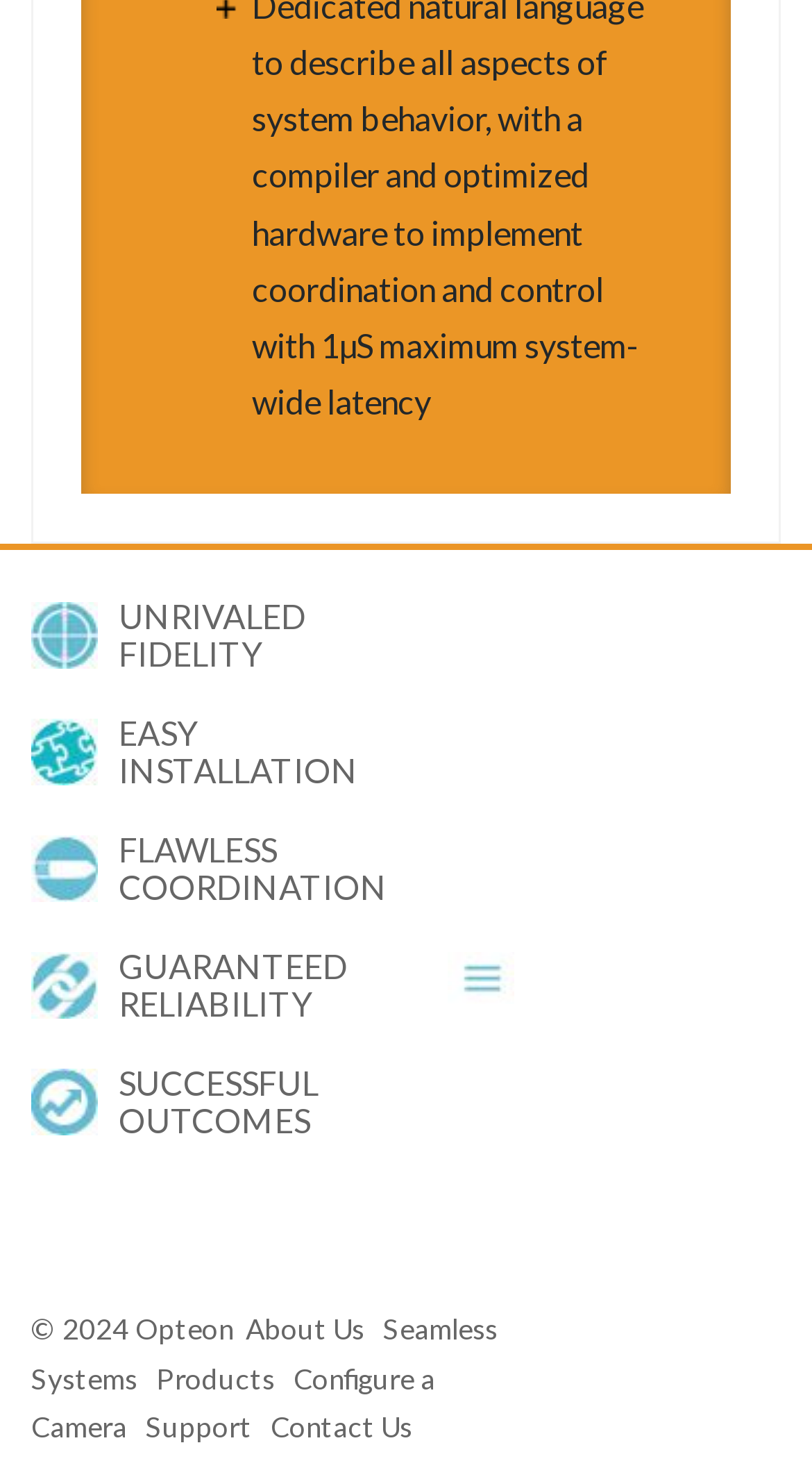Please provide the bounding box coordinates for the UI element as described: "Configure a Camera". The coordinates must be four floats between 0 and 1, represented as [left, top, right, bottom].

[0.038, 0.922, 0.536, 0.977]